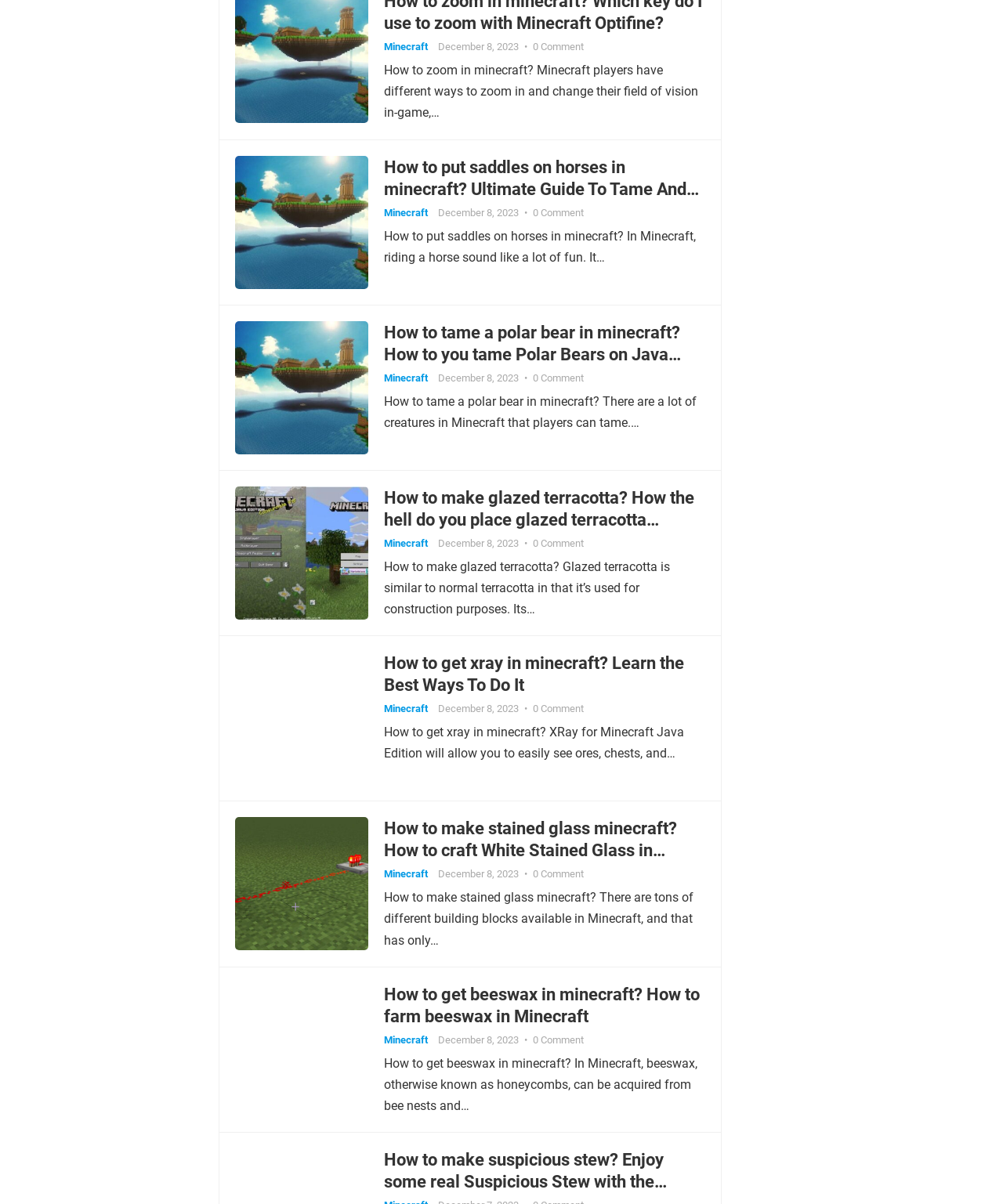Identify the bounding box coordinates for the region of the element that should be clicked to carry out the instruction: "Read the article about 'How to put saddles on horses in minecraft'". The bounding box coordinates should be four float numbers between 0 and 1, i.e., [left, top, right, bottom].

[0.383, 0.129, 0.703, 0.166]